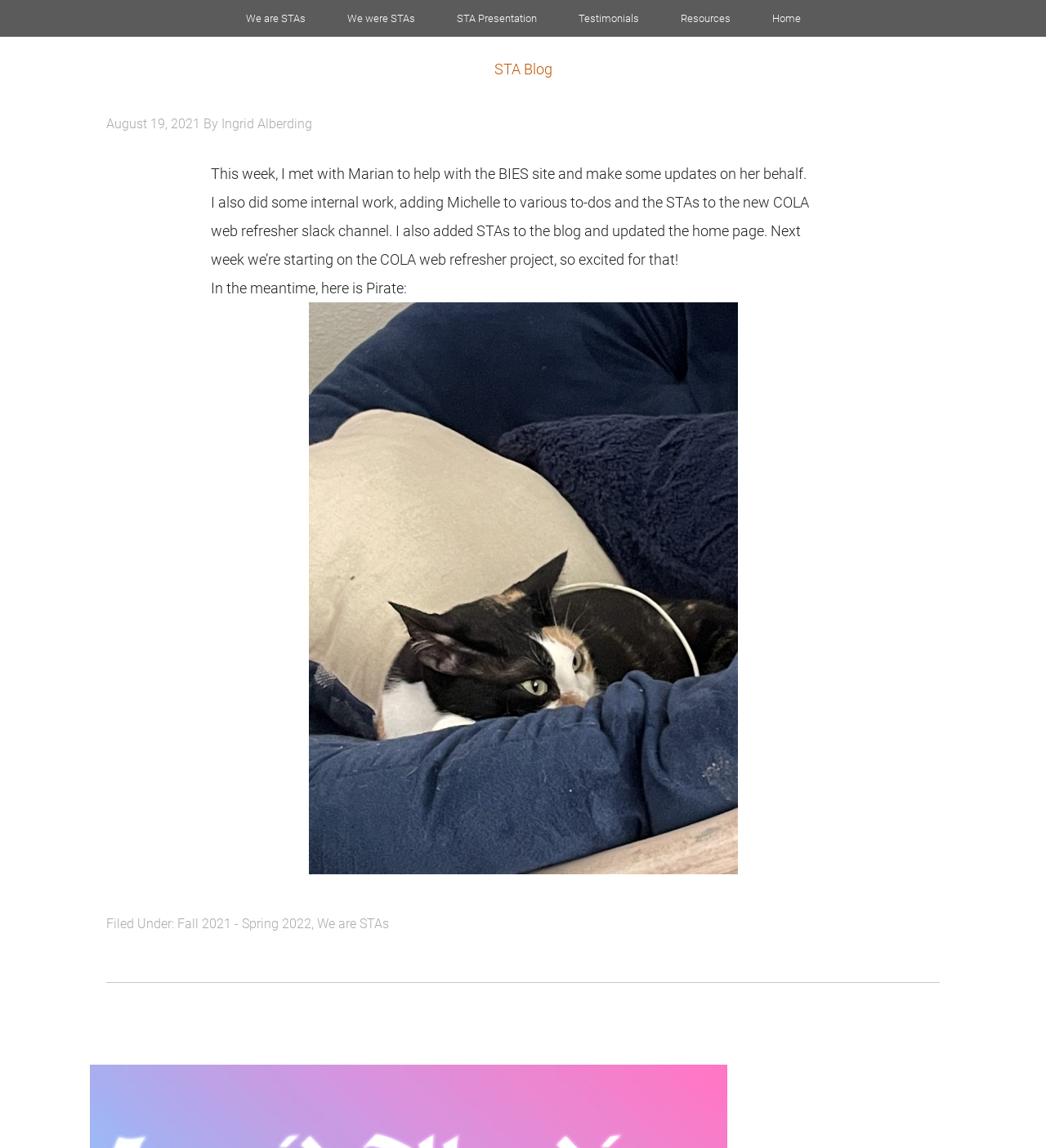What is the name of the author of the blog post?
Carefully analyze the image and provide a detailed answer to the question.

The author's name is mentioned in the header section of the blog post, specifically in the 'By' section, which is located below the date 'August 19, 2021'.